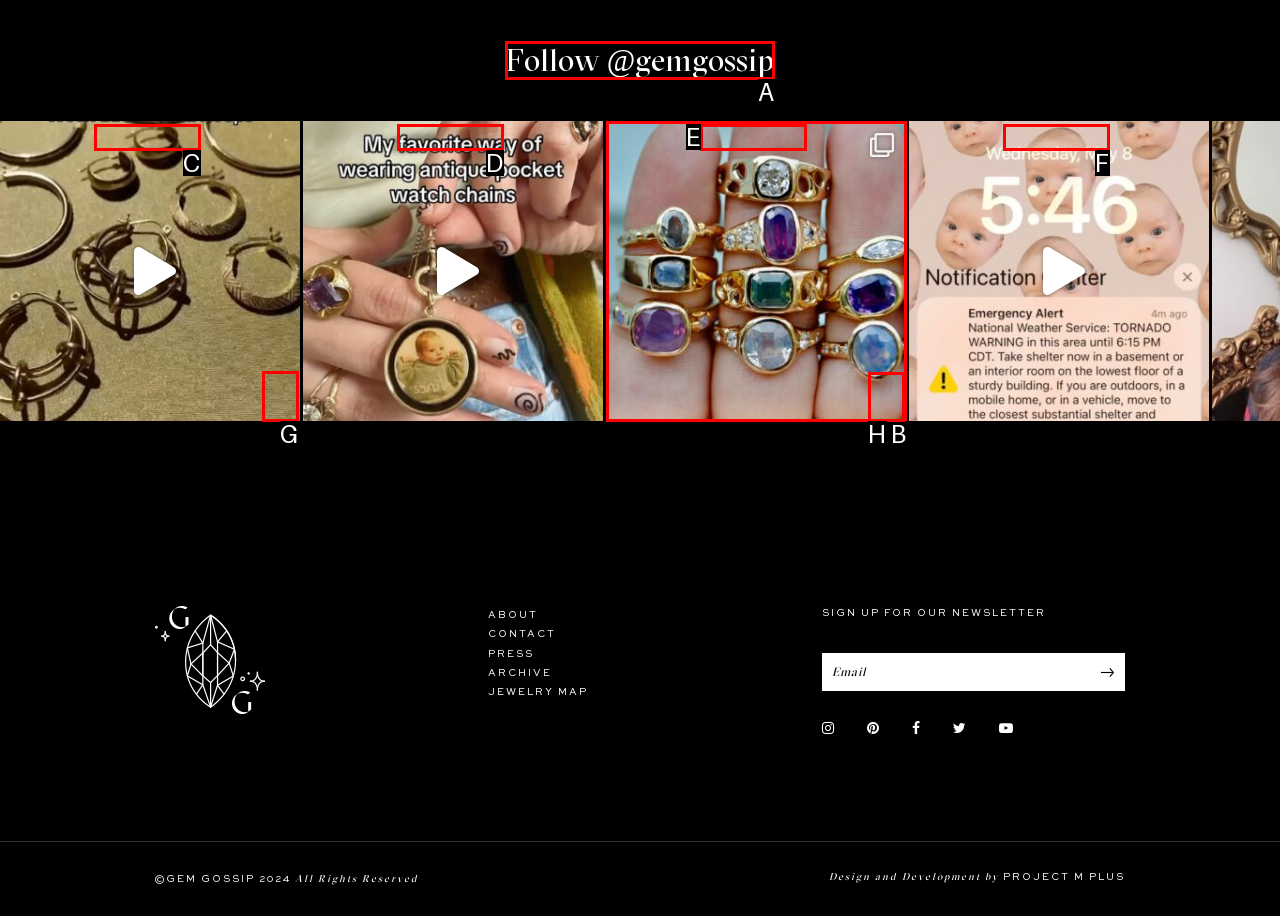Please indicate which HTML element to click in order to fulfill the following task: Check the privacy policy Respond with the letter of the chosen option.

None